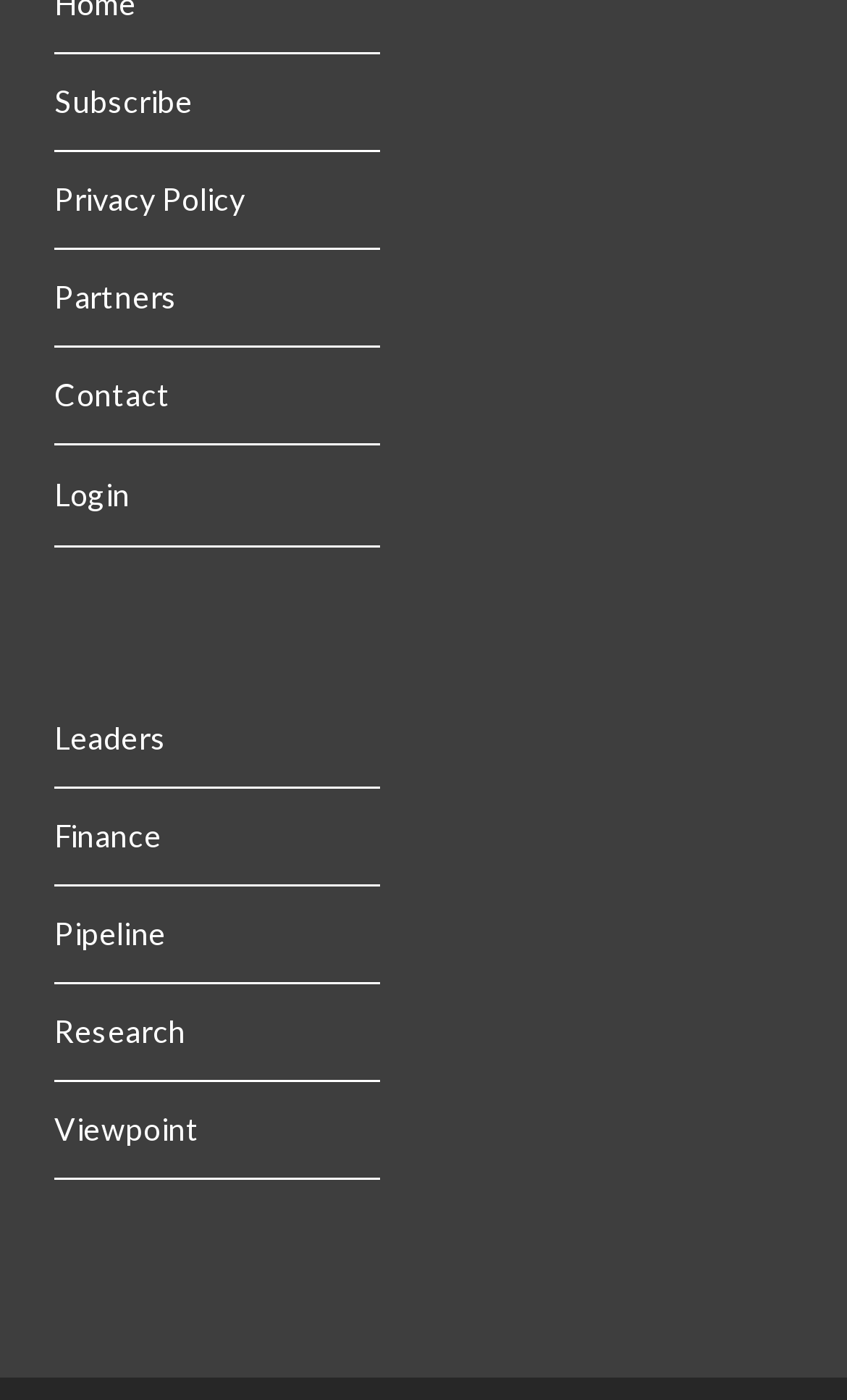How many links are there on the webpage?
Answer the question with just one word or phrase using the image.

9